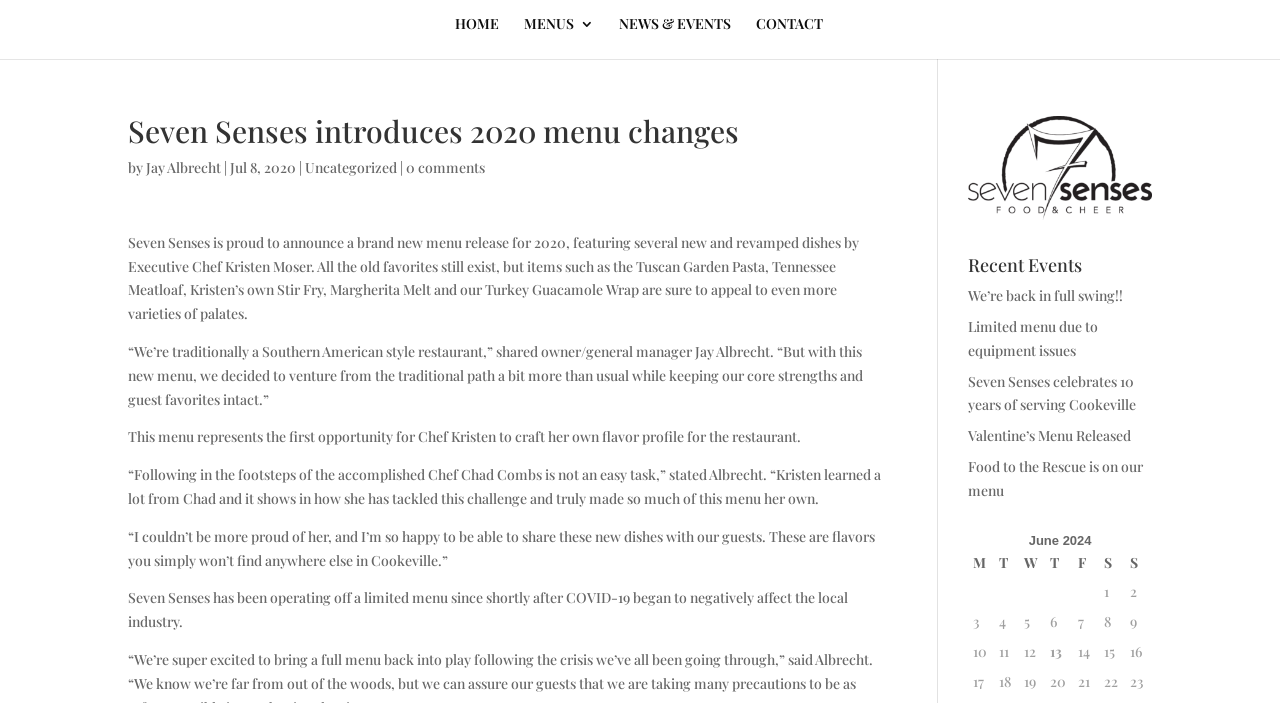What is the name of the restaurant?
Give a detailed response to the question by analyzing the screenshot.

The name of the restaurant can be found in the top-left corner of the webpage, where it says 'Seven Senses Food & Cheer'.